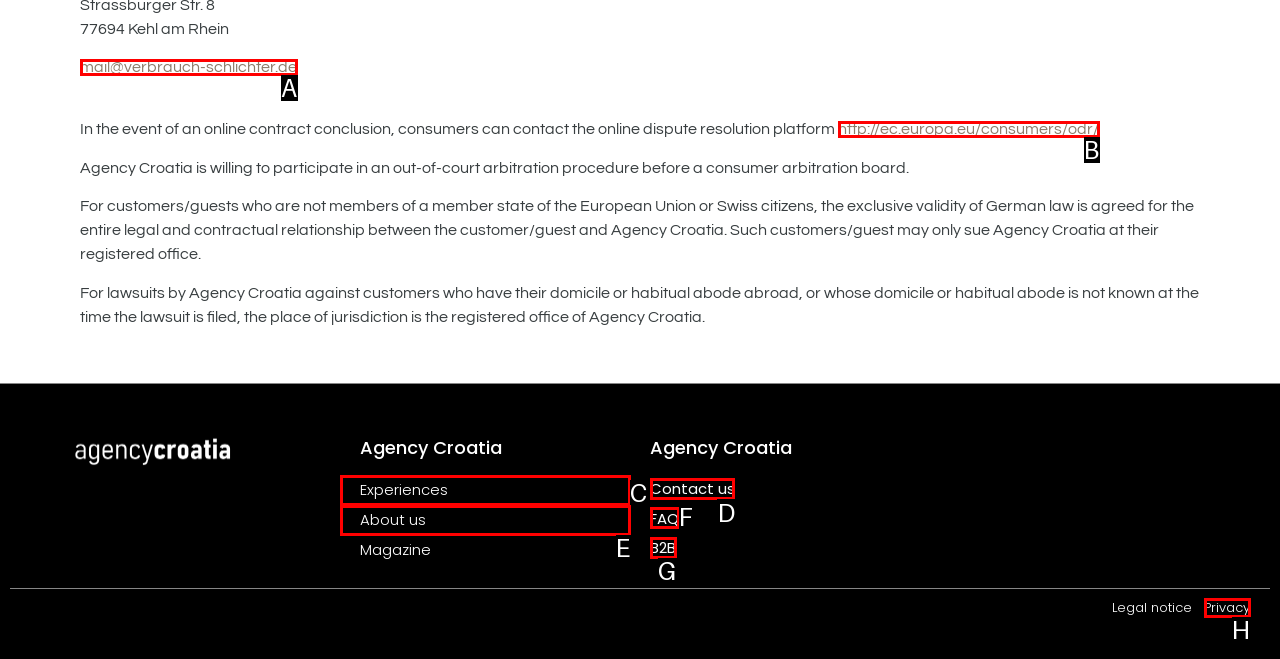Out of the given choices, which letter corresponds to the UI element required to Contact us? Answer with the letter.

D